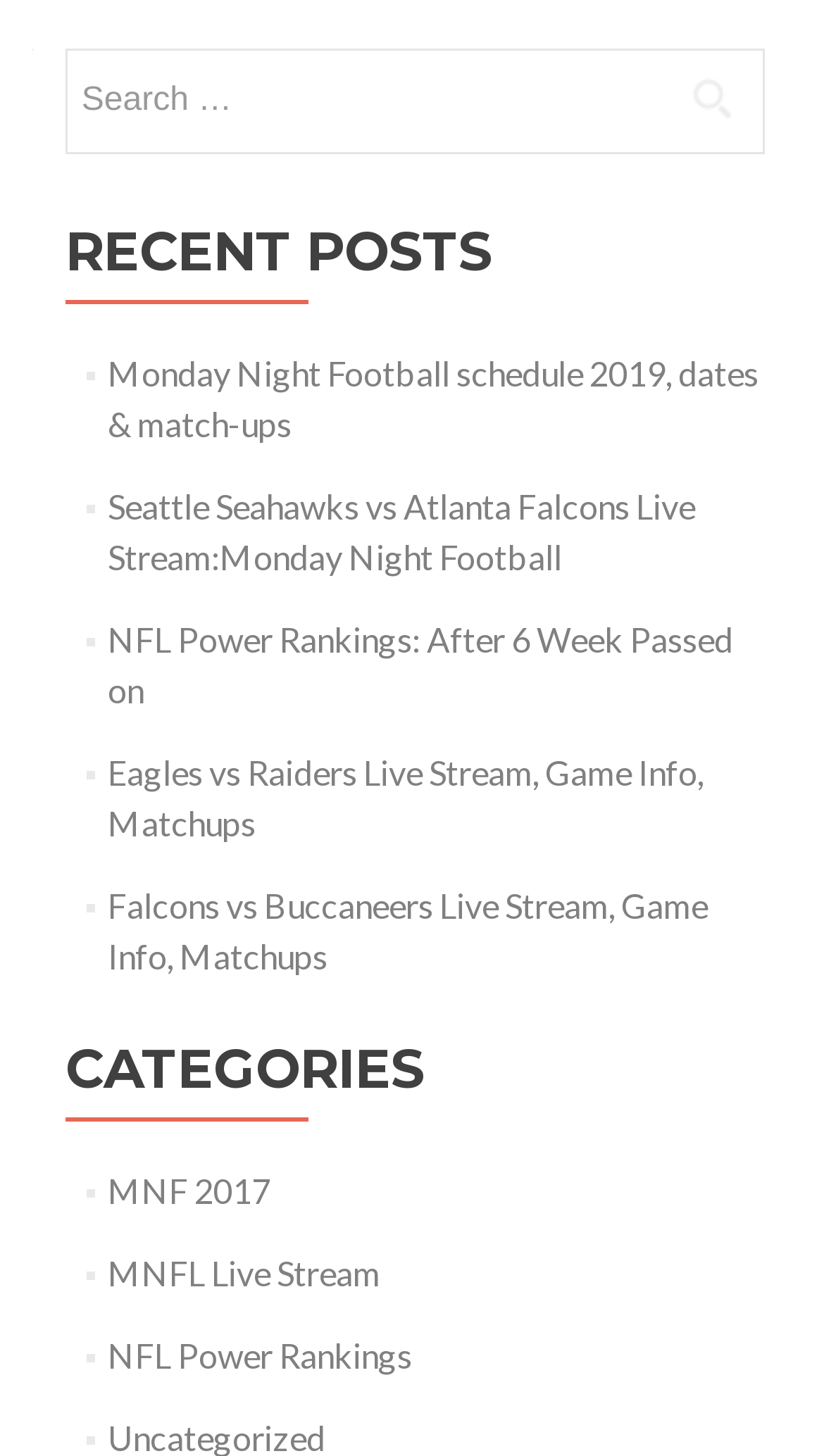Identify the bounding box for the given UI element using the description provided. Coordinates should be in the format (top-left x, top-left y, bottom-right x, bottom-right y) and must be between 0 and 1. Here is the description: NFL Power Rankings

[0.13, 0.917, 0.5, 0.945]